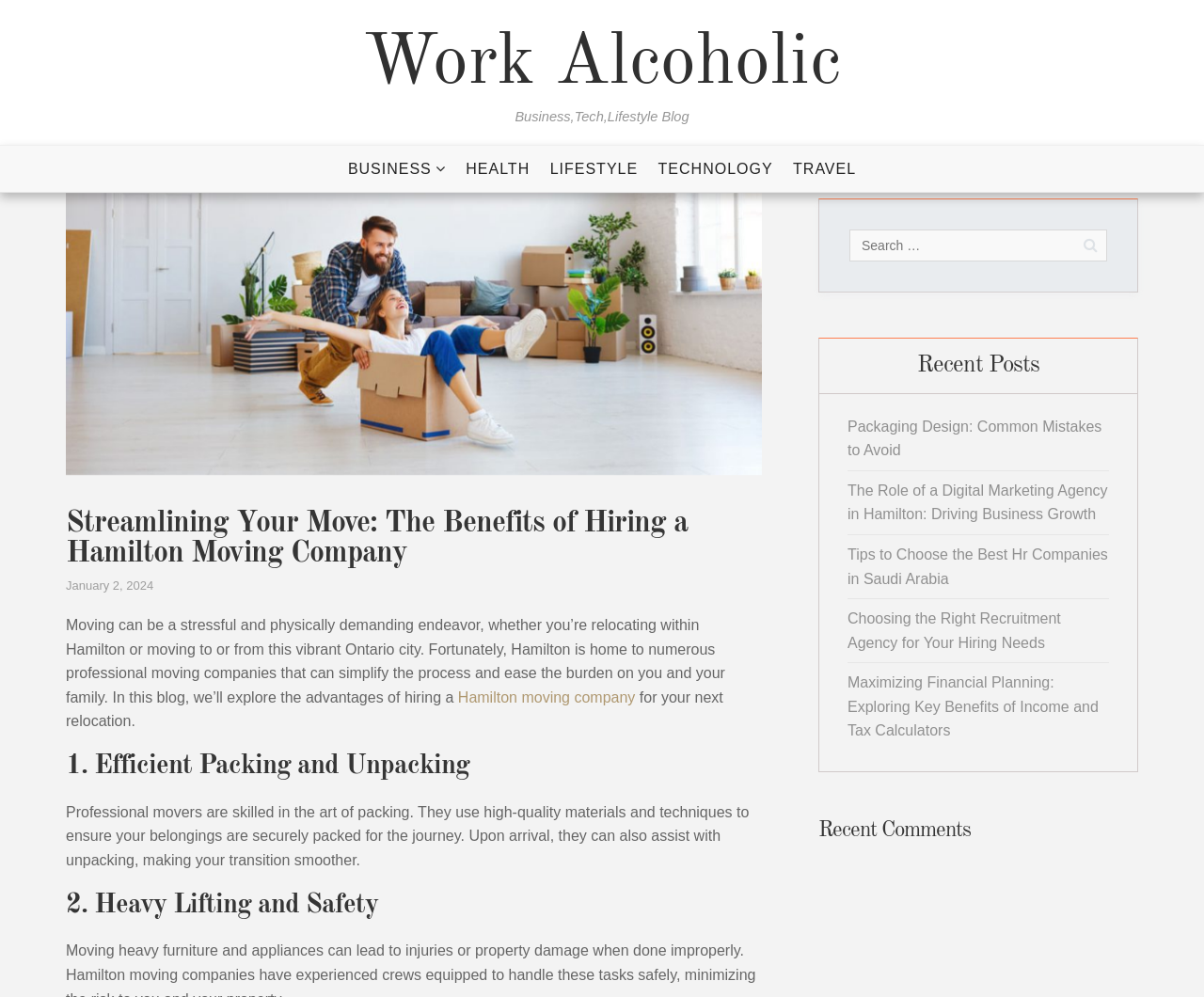Respond with a single word or phrase to the following question: What is the position of the 'Search for:' text on the webpage?

Top-right corner